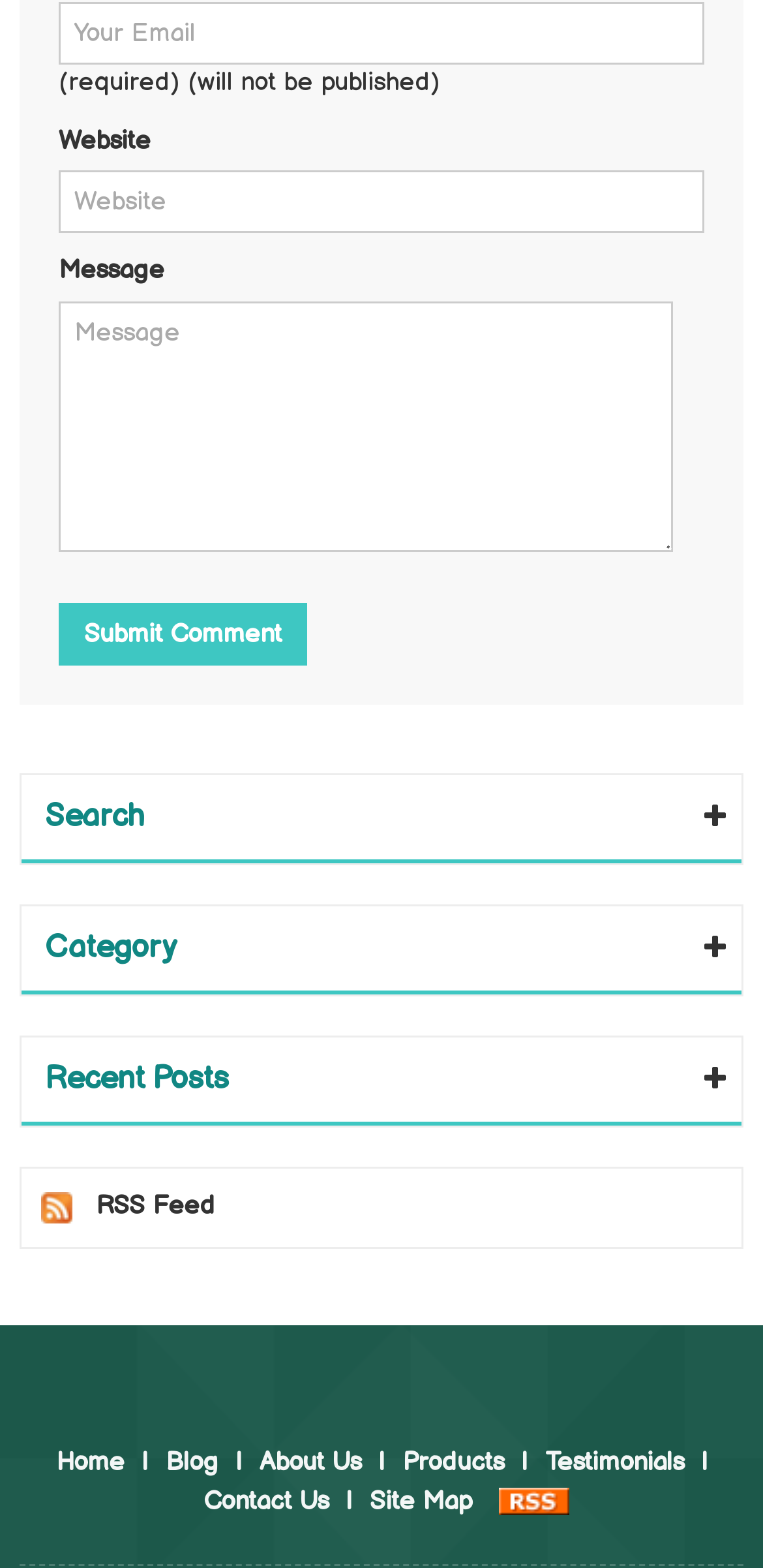Based on the visual content of the image, answer the question thoroughly: What is the purpose of the link at the bottom right?

The link at the bottom right has the text 'RSS Feed' and an image of an RSS icon, indicating that it is used to subscribe to the website's RSS feed and receive updates.